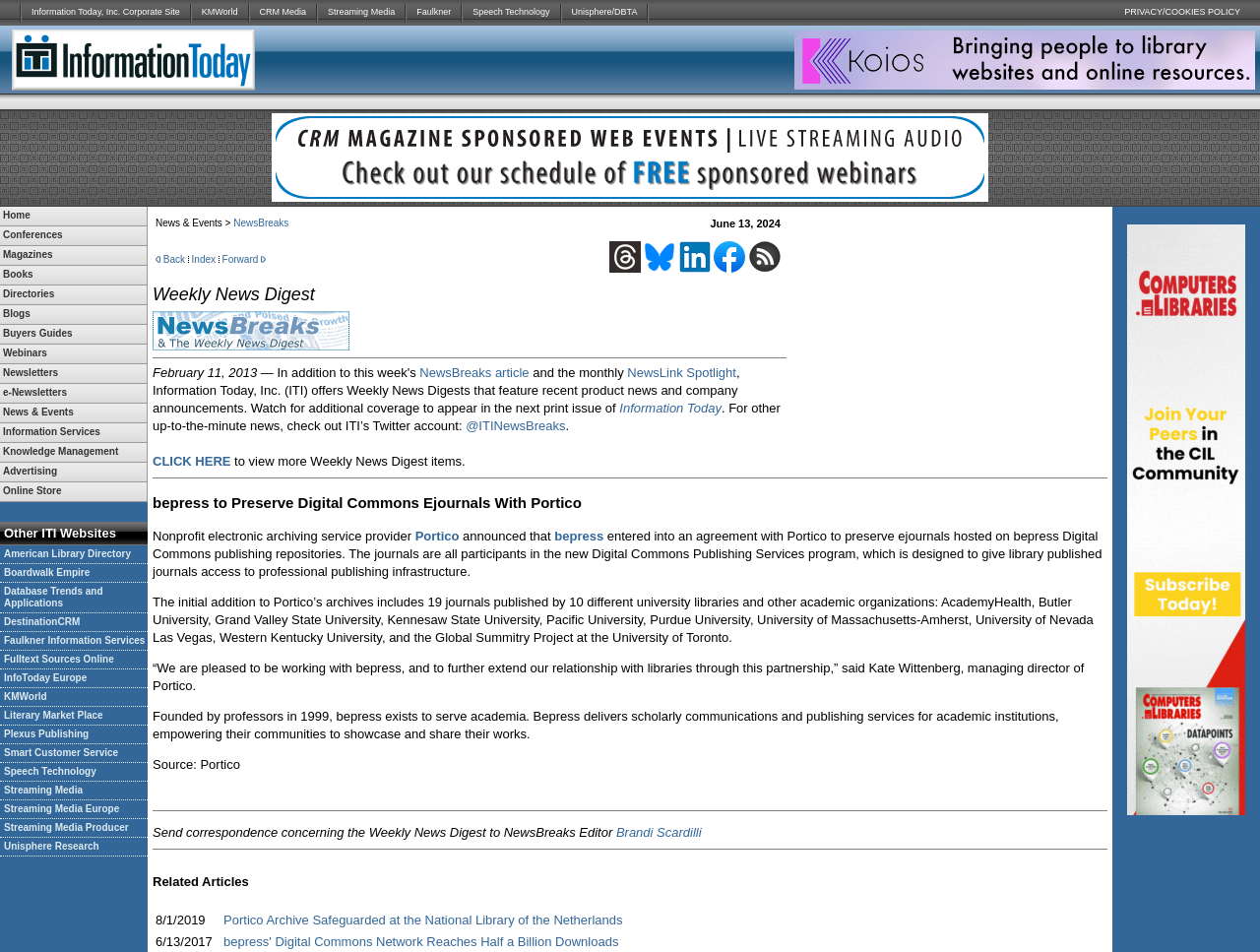Determine the bounding box coordinates of the section to be clicked to follow the instruction: "View PRIVACY/COOKIES POLICY". The coordinates should be given as four float numbers between 0 and 1, formatted as [left, top, right, bottom].

[0.821, 0.0, 1.0, 0.027]